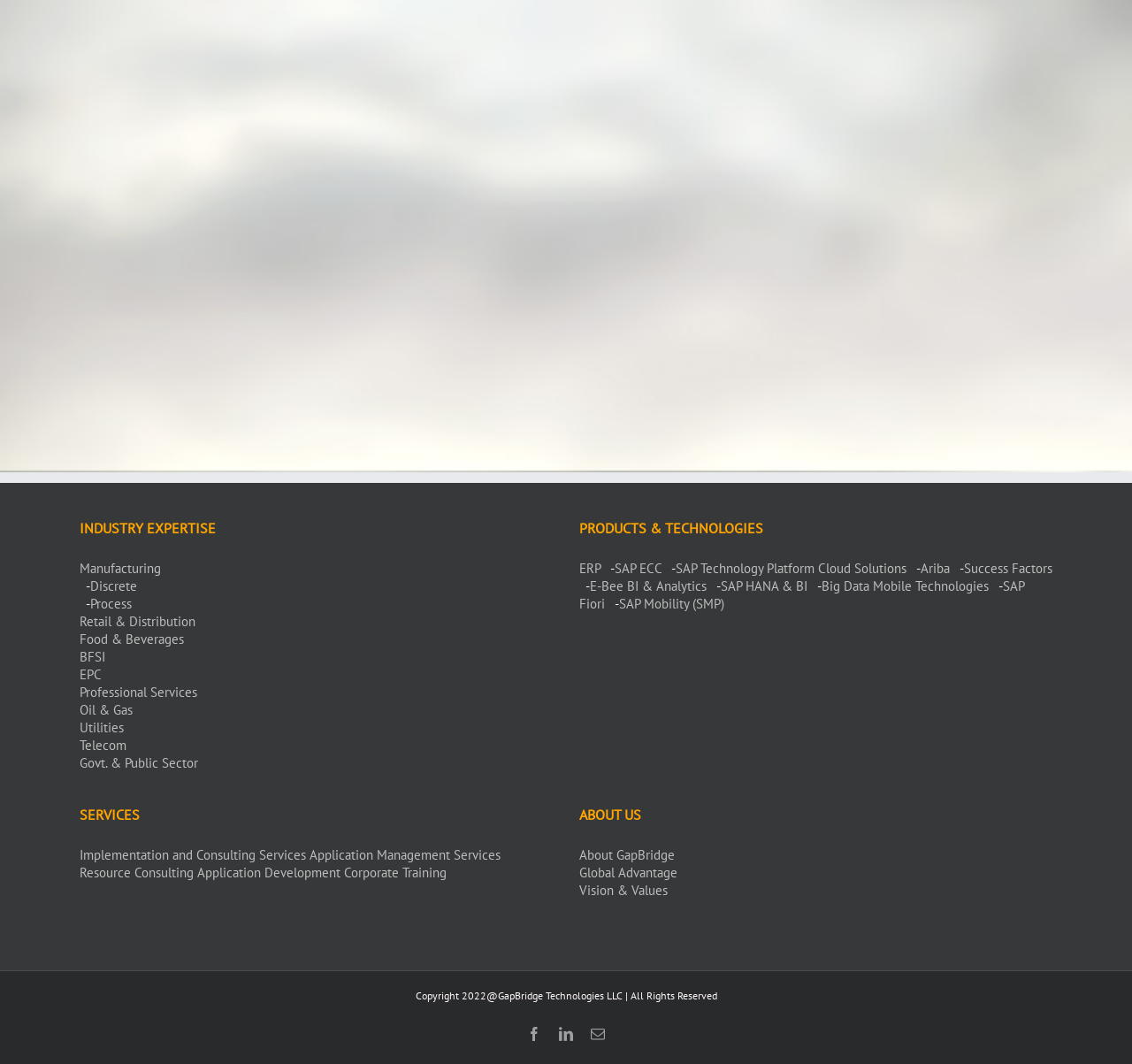How many social media links are present in the footer section?
Offer a detailed and exhaustive answer to the question.

In the footer section, I found three social media links represented by icons: '', '', and ''.